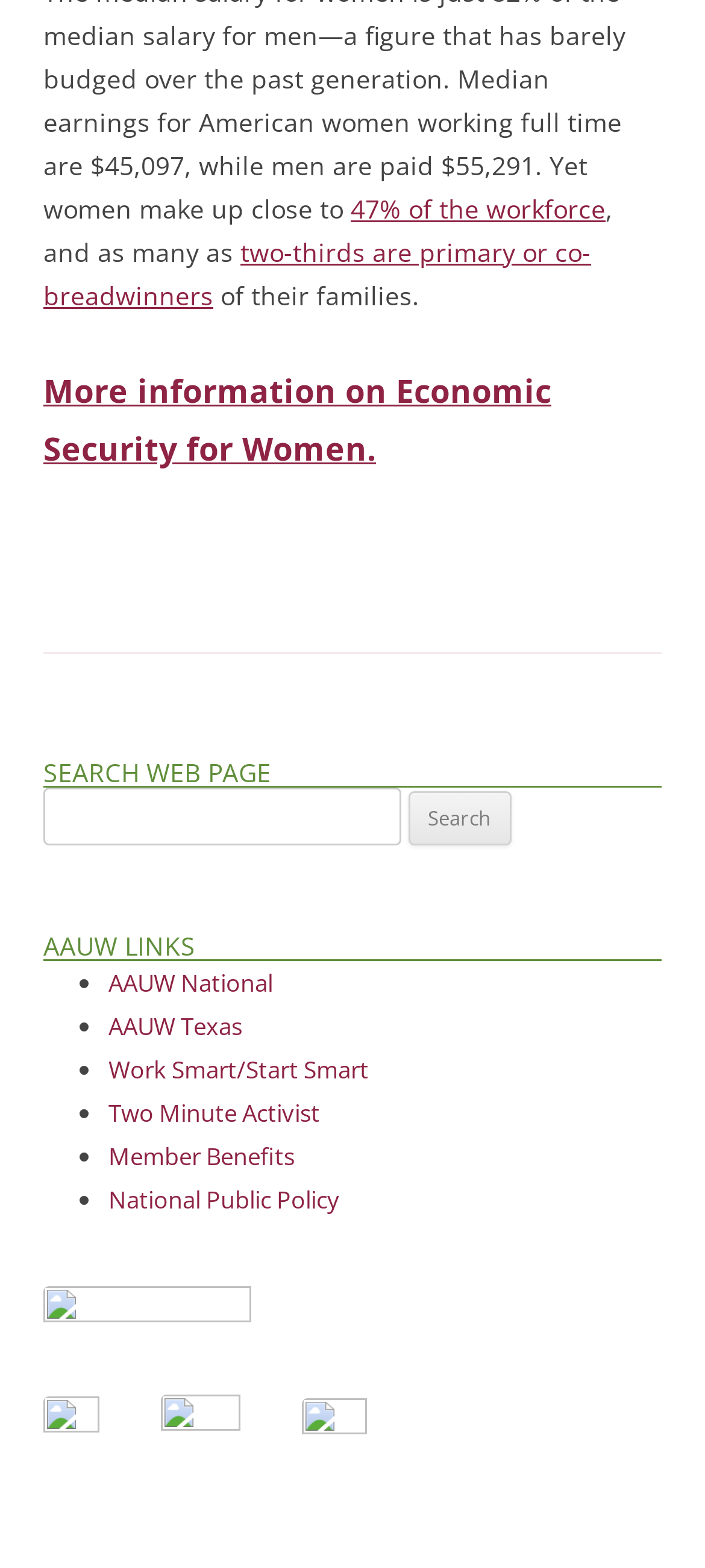Given the element description "title="UAE Expansion"", identify the bounding box of the corresponding UI element.

None